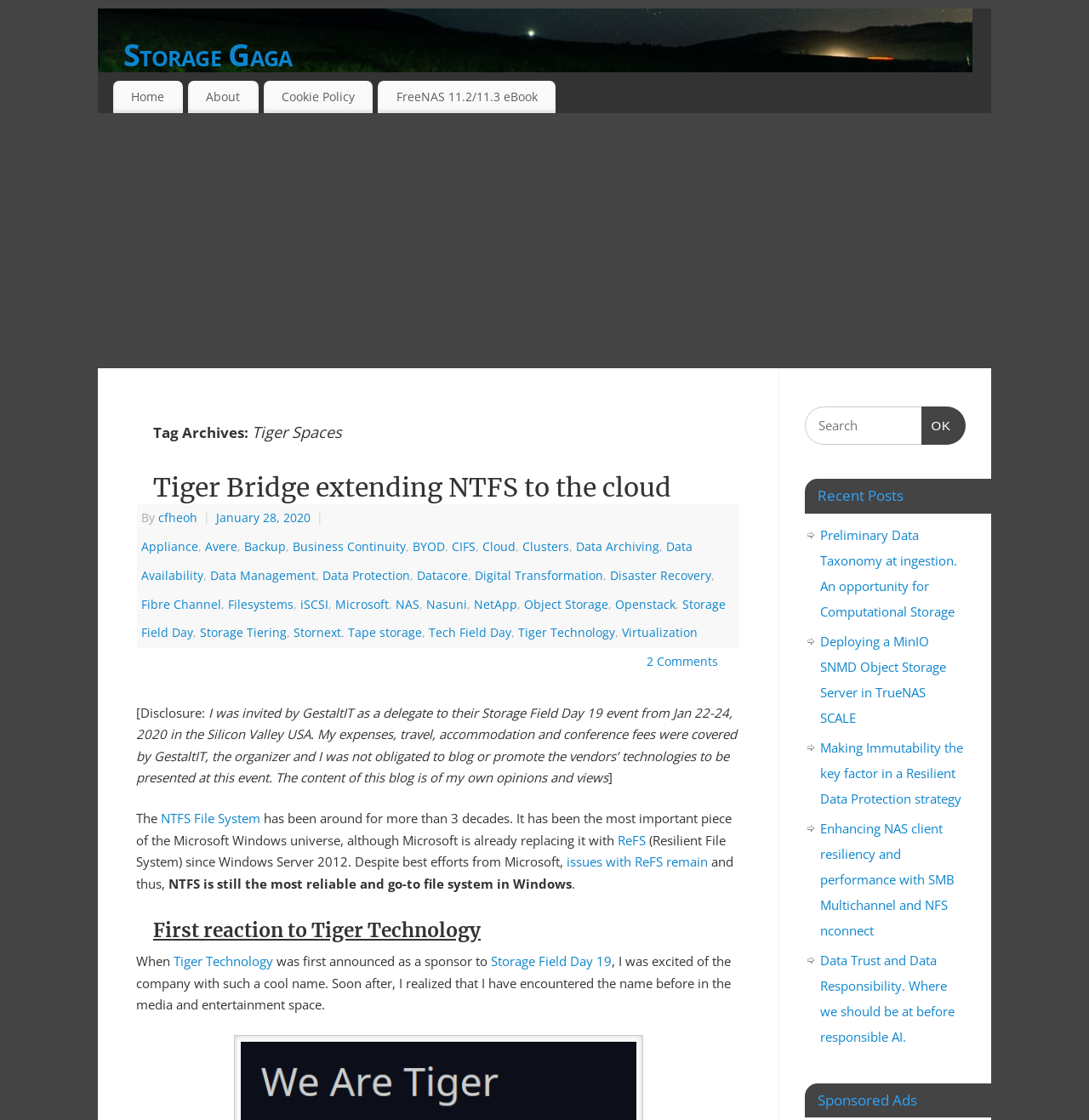Show the bounding box coordinates of the element that should be clicked to complete the task: "Click on the link to learn more about Tiger Technology".

[0.159, 0.85, 0.251, 0.866]